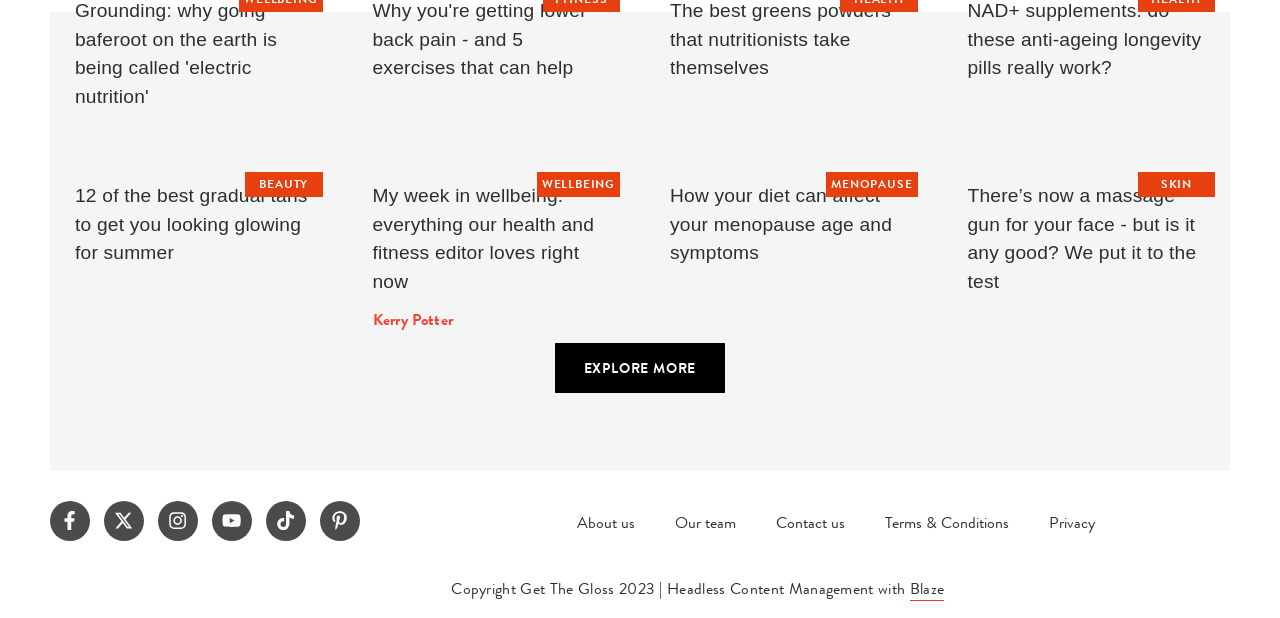Please locate the bounding box coordinates of the element that needs to be clicked to achieve the following instruction: "Follow on Facebook". The coordinates should be four float numbers between 0 and 1, i.e., [left, top, right, bottom].

[0.039, 0.81, 0.07, 0.875]